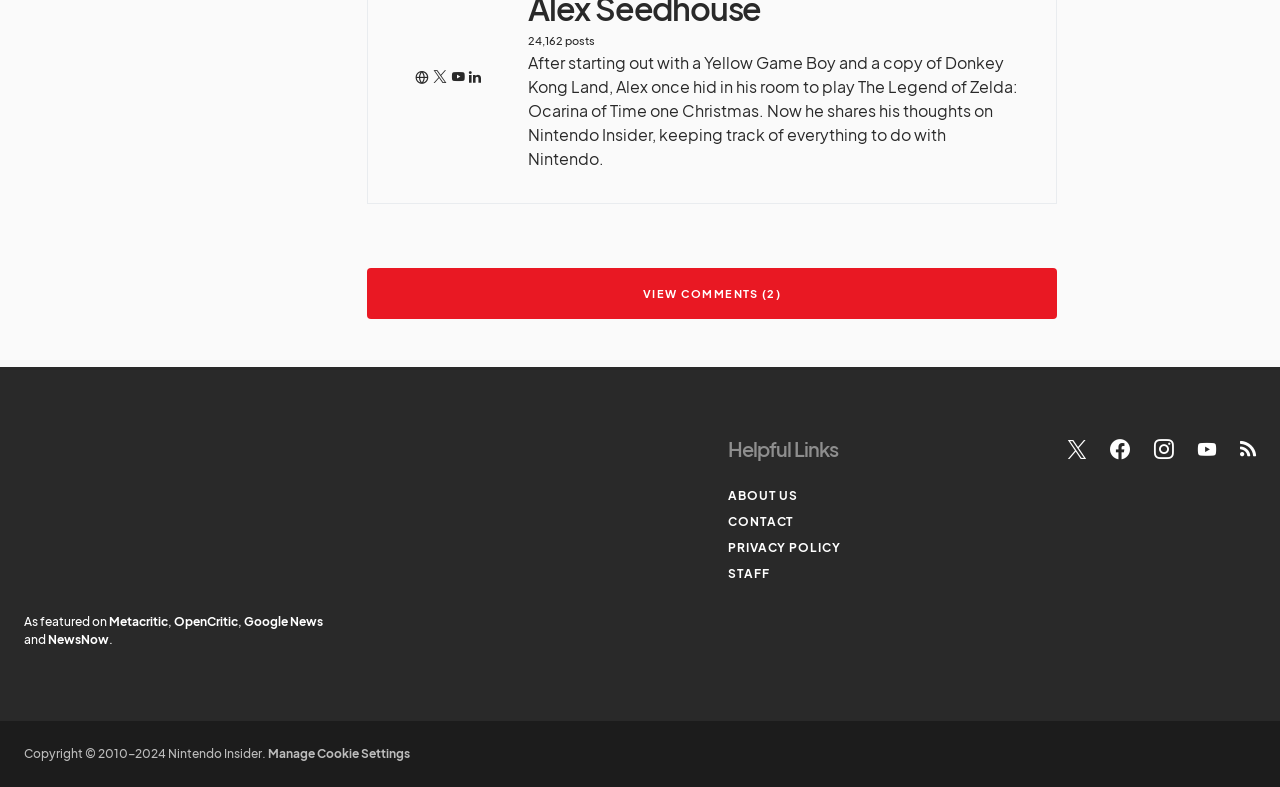What is the name of the website?
Please answer the question with as much detail and depth as you can.

I found the name of the website by looking at the top-left corner of the webpage, where it says 'Nintendo Insider'.